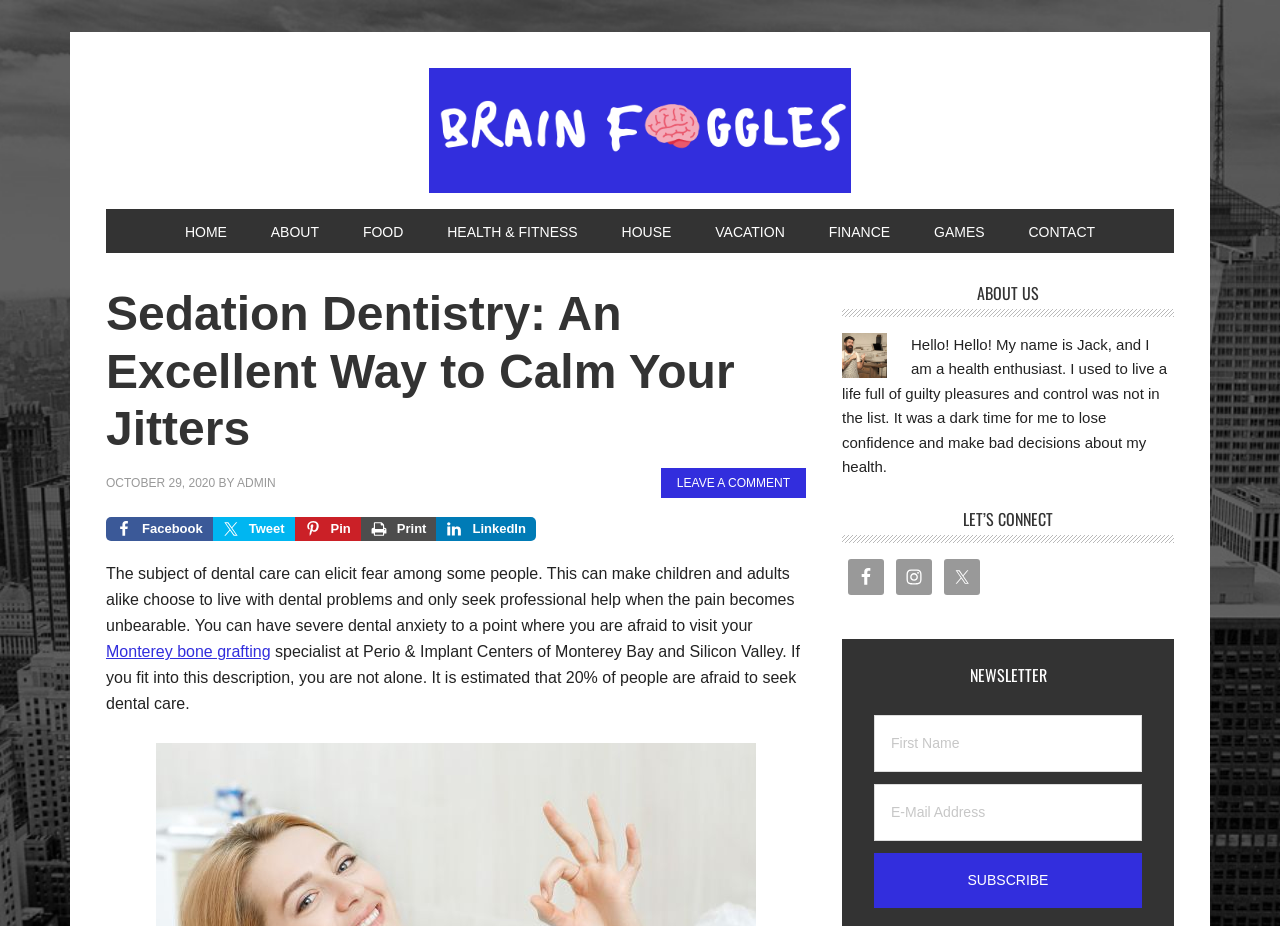Identify the bounding box coordinates for the element you need to click to achieve the following task: "Click the 'LEAVE A COMMENT' link". Provide the bounding box coordinates as four float numbers between 0 and 1, in the form [left, top, right, bottom].

[0.516, 0.505, 0.63, 0.538]